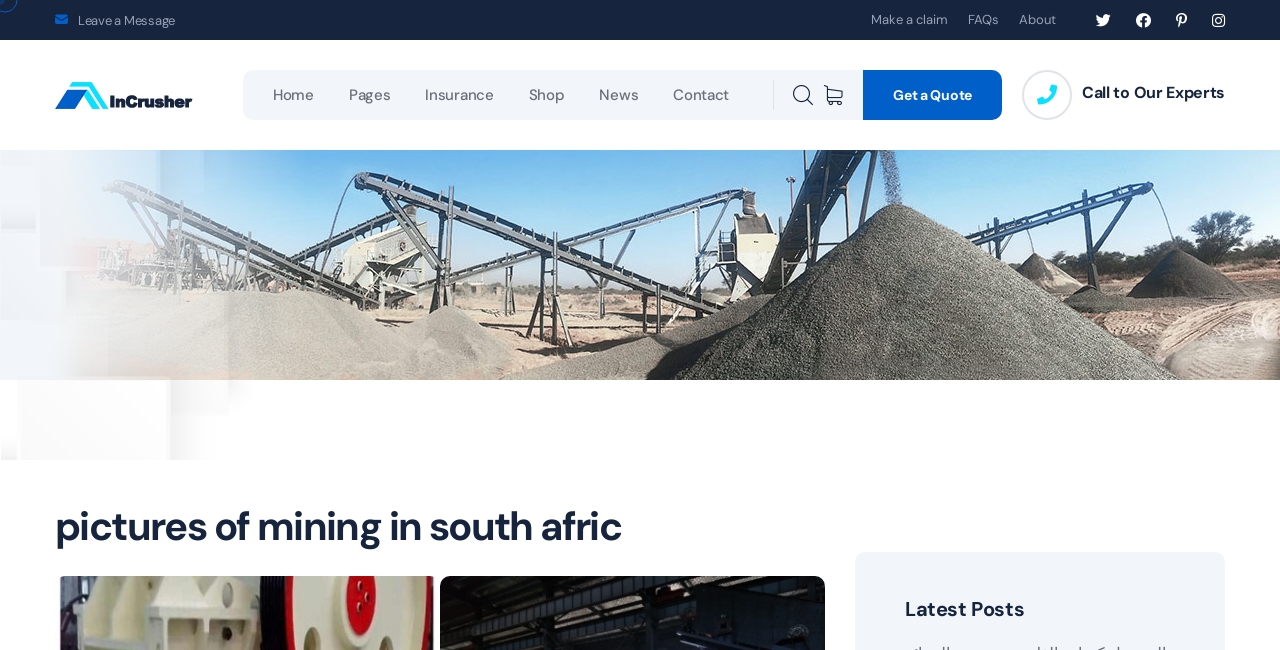Identify the bounding box coordinates for the element that needs to be clicked to fulfill this instruction: "Click on the 'Get a Quote' button". Provide the coordinates in the format of four float numbers between 0 and 1: [left, top, right, bottom].

[0.674, 0.108, 0.783, 0.185]